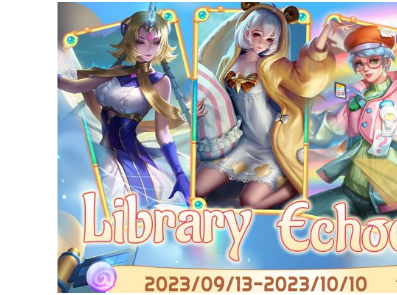Offer a detailed explanation of what is depicted in the image.

The image showcases a vibrant promotional poster for the "Library Echo" event, featuring three distinct characters from the game "Heroes Evolved." The left character is dressed in an elegant blue and white outfit, exuding a mystical aura. The middle character is playful and whimsical, wearing a cozy outfit complemented by cute accessories. On the right, a character dons a colorful and nerdy ensemble, suggesting a cheerful and approachable vibe. The background is filled with pastel colors and whimsical elements, enhancing the overall cheerfulness of the design. The event runs from September 13, 2023, to October 10, 2023, highlighting its limited-time appeal.